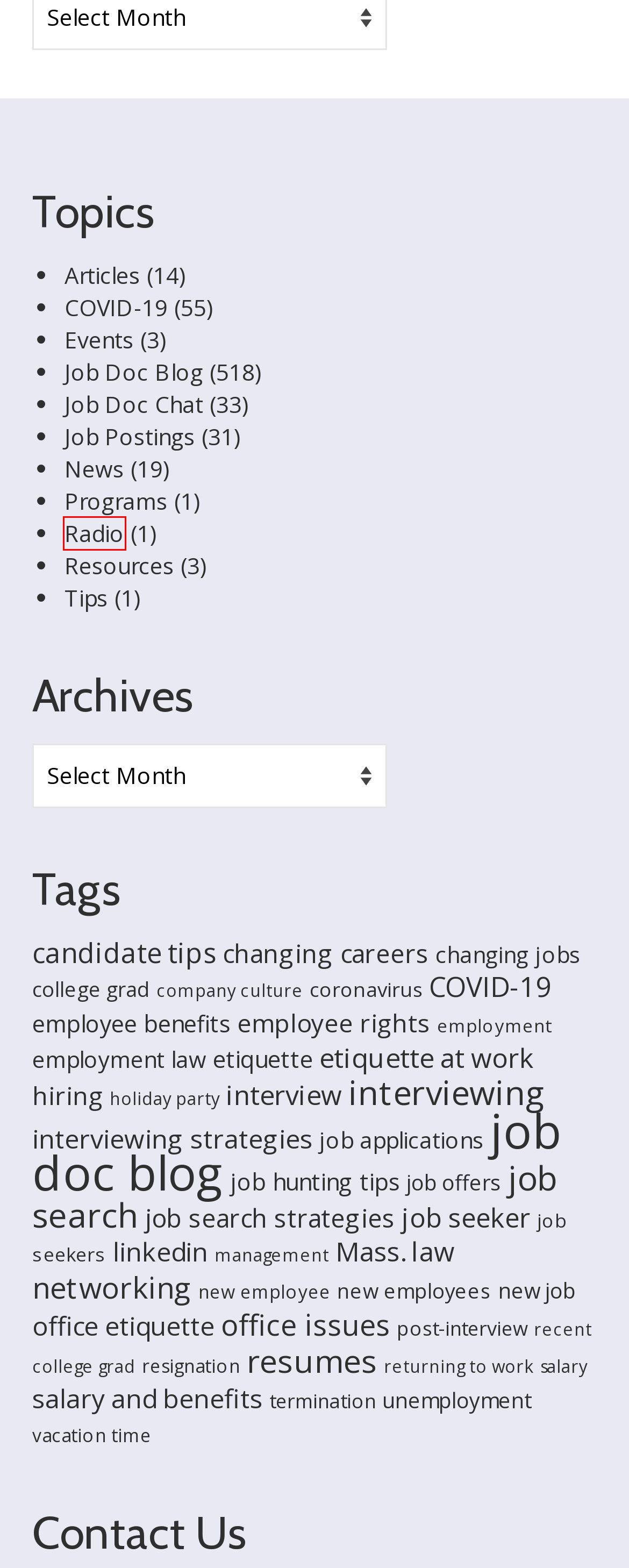You have a screenshot showing a webpage with a red bounding box around a UI element. Choose the webpage description that best matches the new page after clicking the highlighted element. Here are the options:
A. Radio | First Beacon Group LLC
B. resumes | First Beacon Group LLC
C. COVID-19 | First Beacon Group LLC
D. salary and benefits | First Beacon Group LLC
E. interviewing strategies | First Beacon Group LLC
F. holiday party | First Beacon Group LLC
G. Job Postings | First Beacon Group LLC
H. new employee | First Beacon Group LLC

A